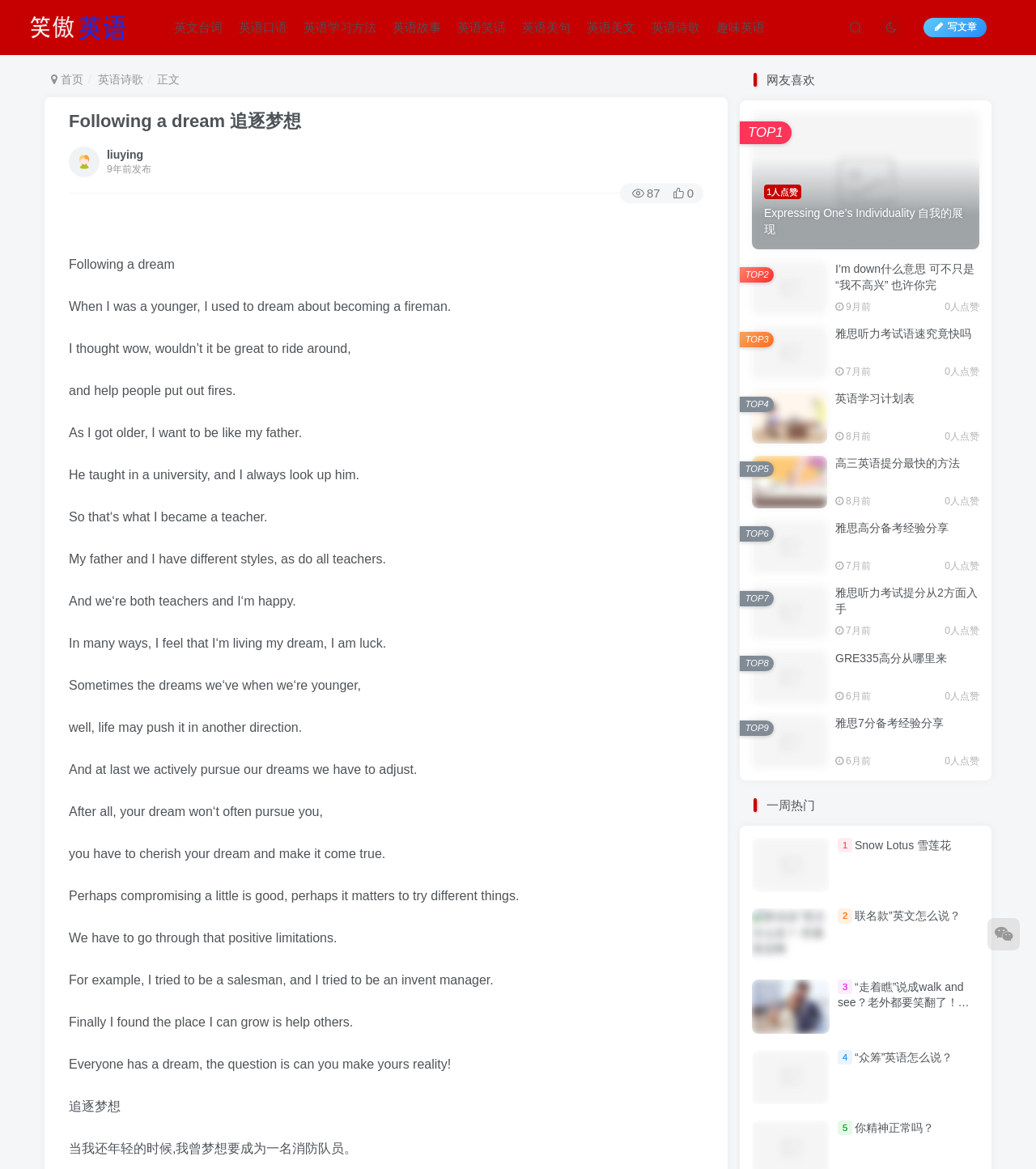Please identify the bounding box coordinates of the element I need to click to follow this instruction: "Click the link to write an article".

[0.891, 0.015, 0.953, 0.032]